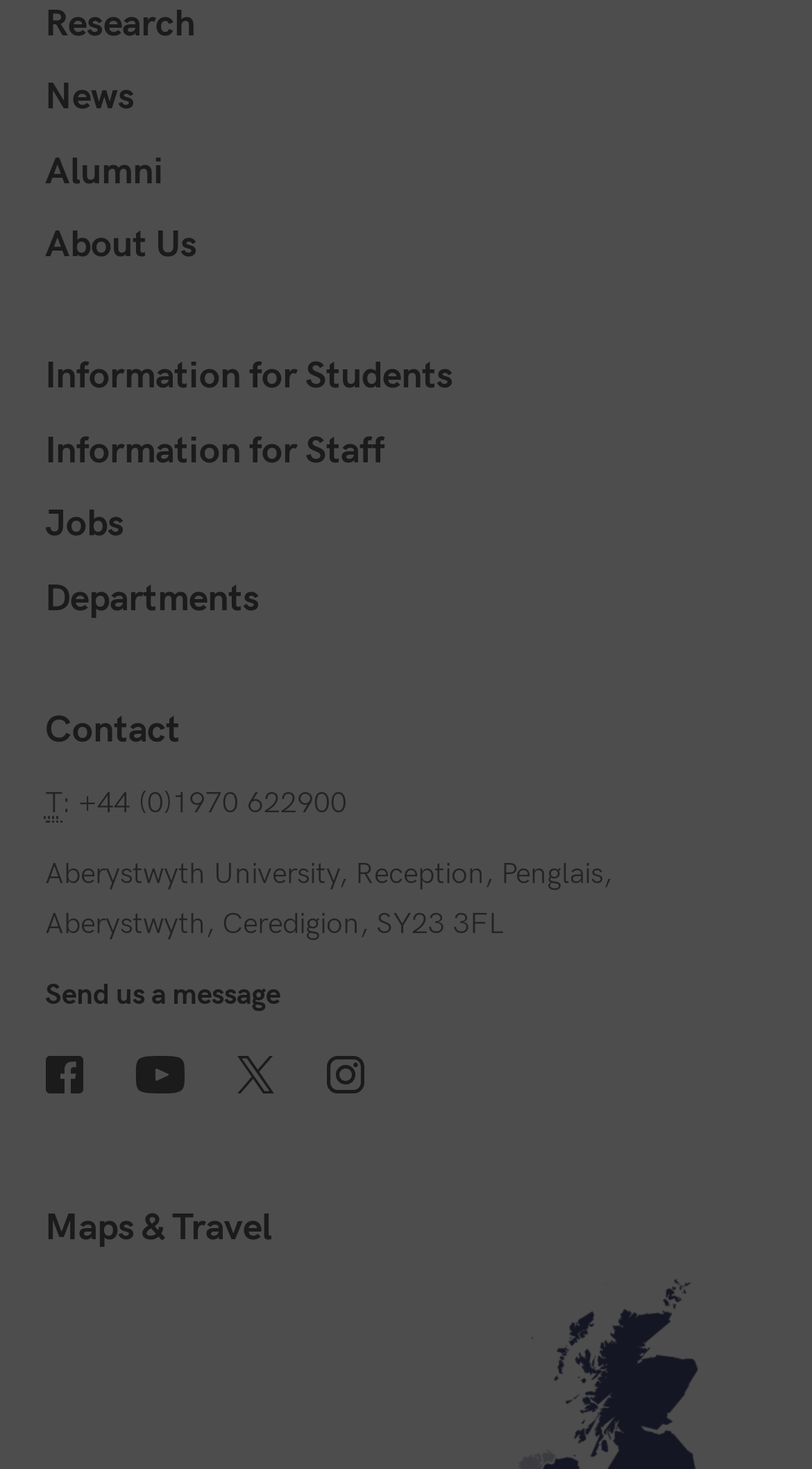Identify and provide the bounding box for the element described by: "Information for Students".

[0.056, 0.239, 0.558, 0.27]